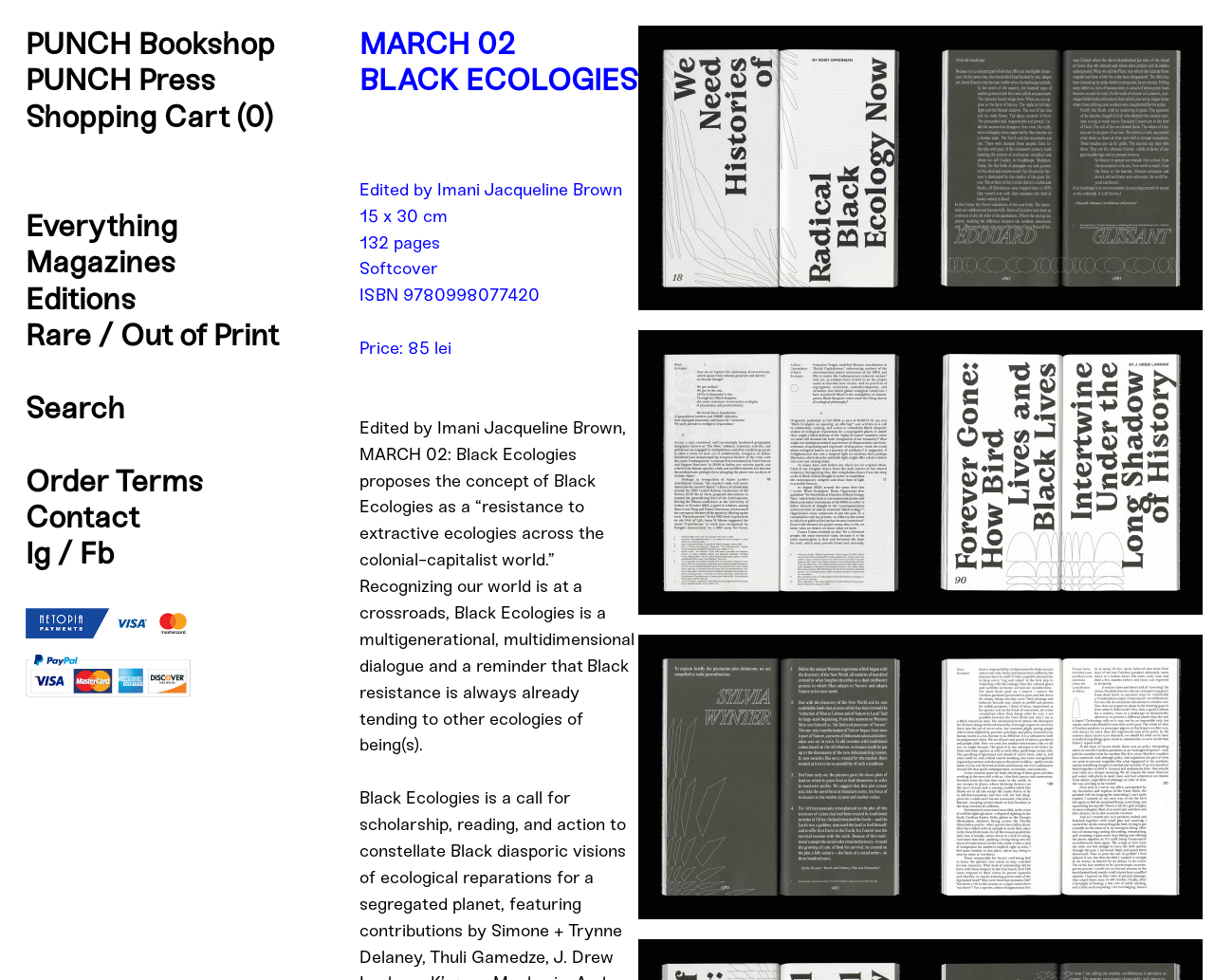Please specify the coordinates of the bounding box for the element that should be clicked to carry out this instruction: "visit the Diggings Online website". The coordinates must be four float numbers between 0 and 1, formatted as [left, top, right, bottom].

None